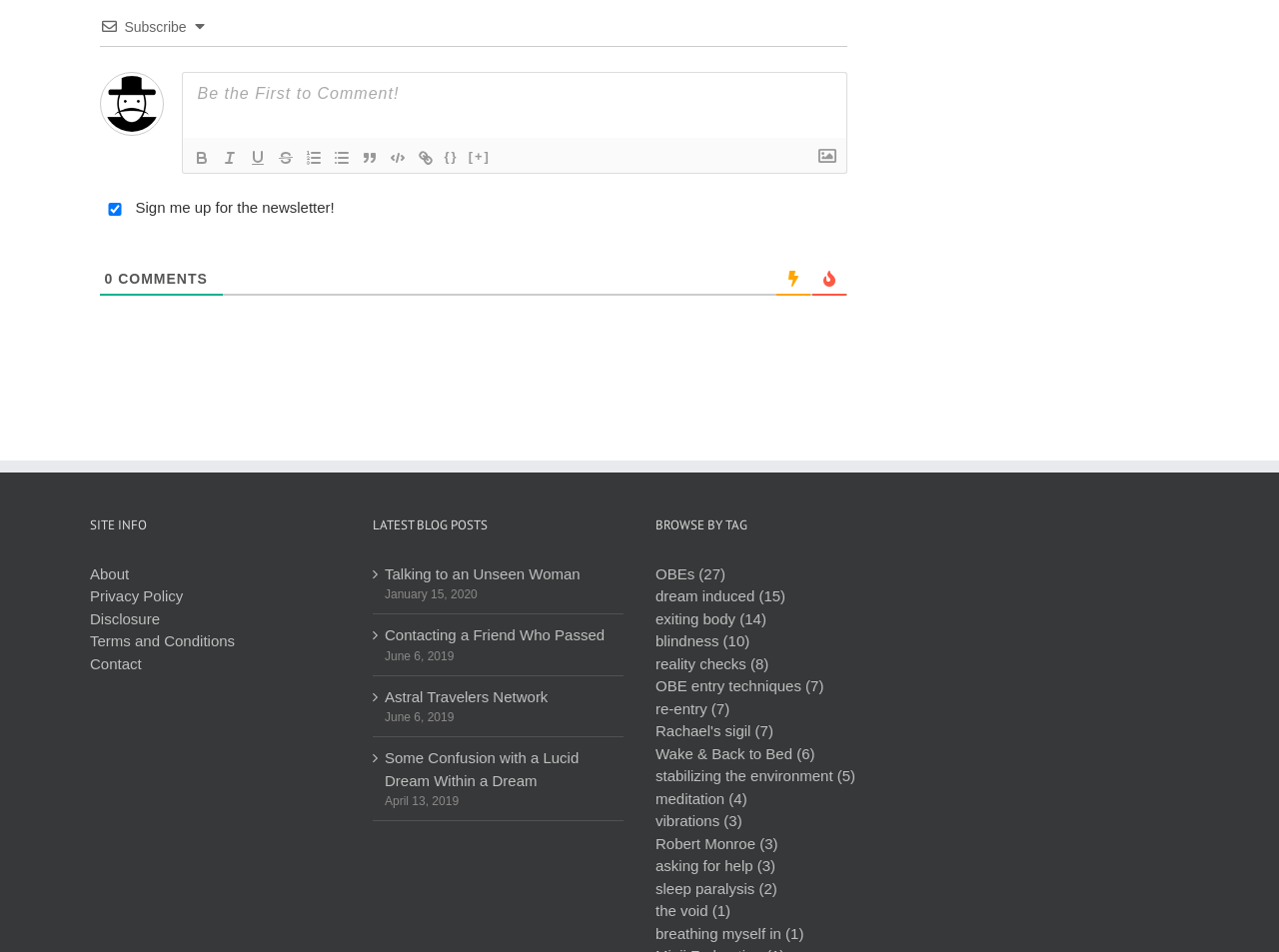Please specify the bounding box coordinates of the area that should be clicked to accomplish the following instruction: "Search for a topic". The coordinates should consist of four float numbers between 0 and 1, i.e., [left, top, right, bottom].

None